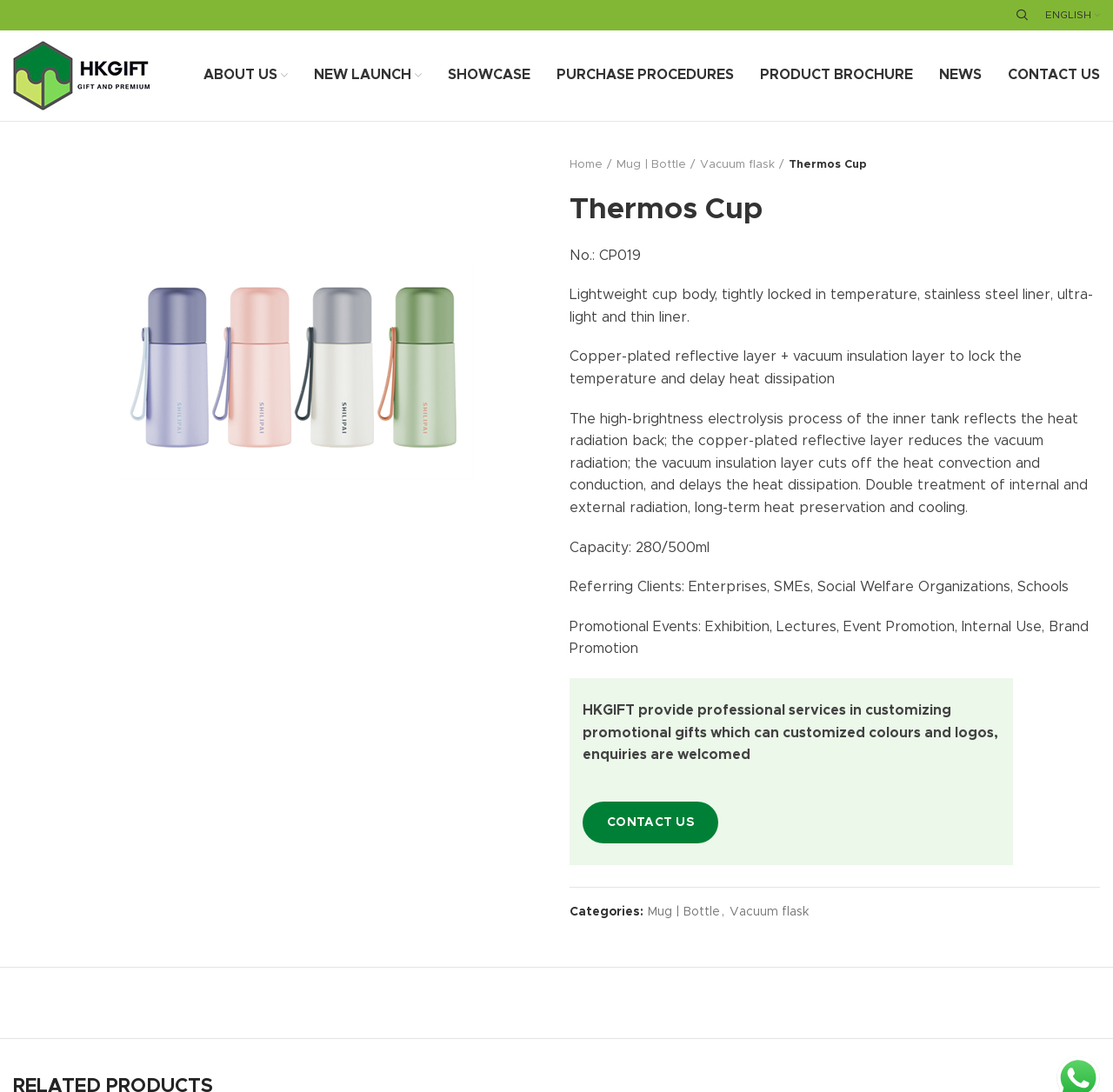Identify the bounding box coordinates necessary to click and complete the given instruction: "View PRODUCT BROCHURE".

[0.671, 0.053, 0.832, 0.085]